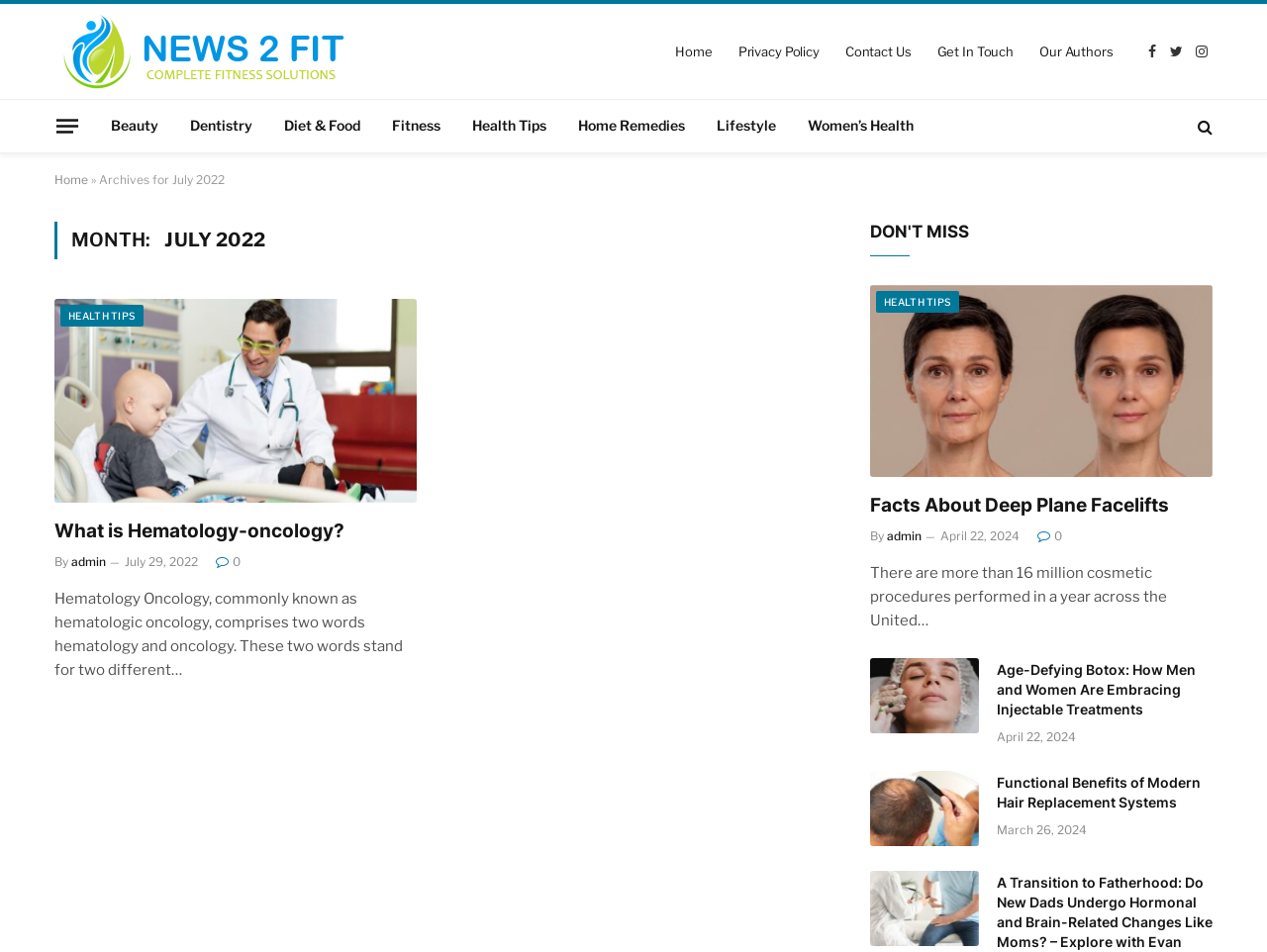What is the date of the third article?
Look at the image and answer the question with a single word or phrase.

March 26, 2024